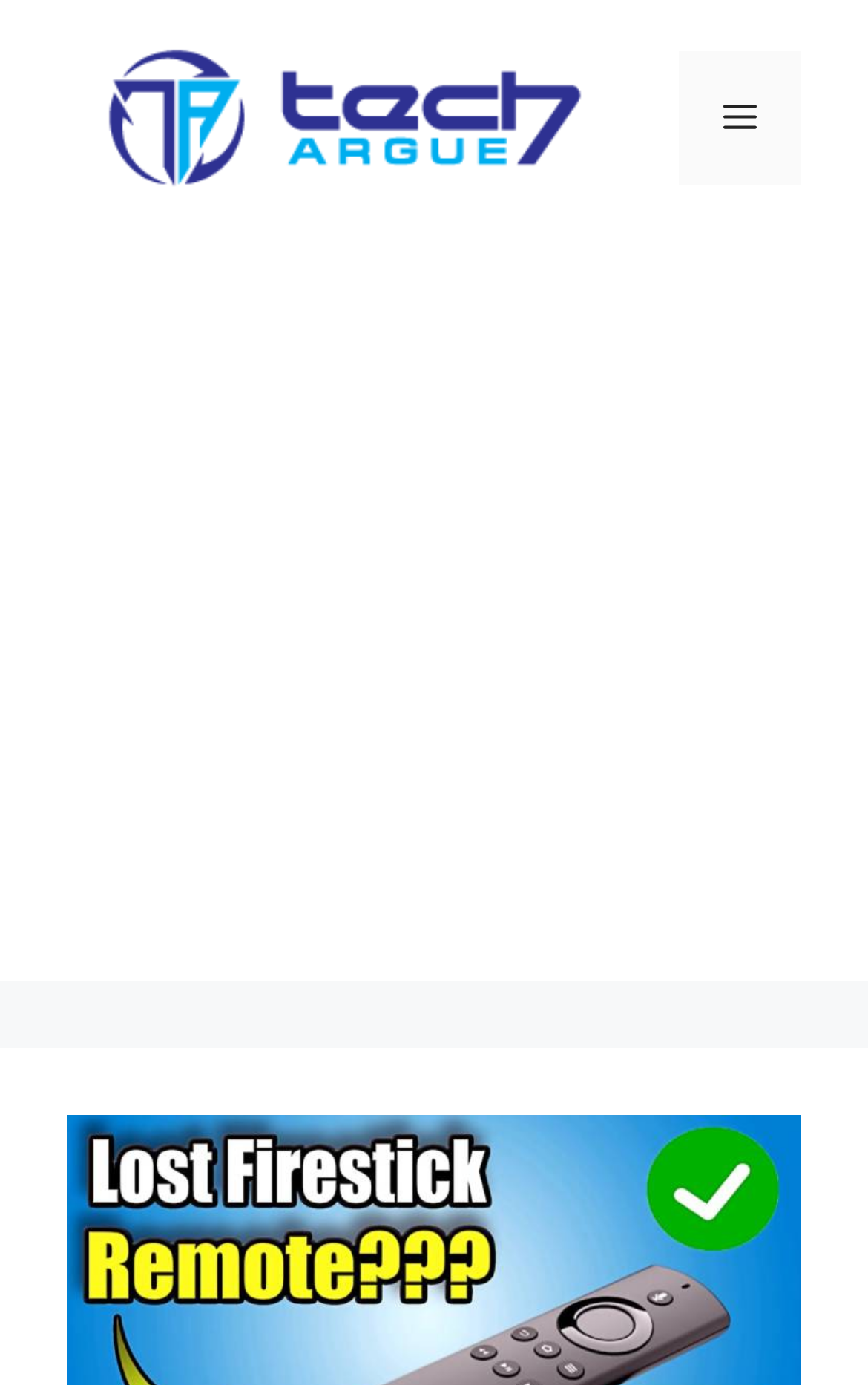Determine the bounding box coordinates of the UI element described below. Use the format (top-left x, top-left y, bottom-right x, bottom-right y) with floating point numbers between 0 and 1: alt="Tech Argue"

[0.077, 0.069, 0.718, 0.101]